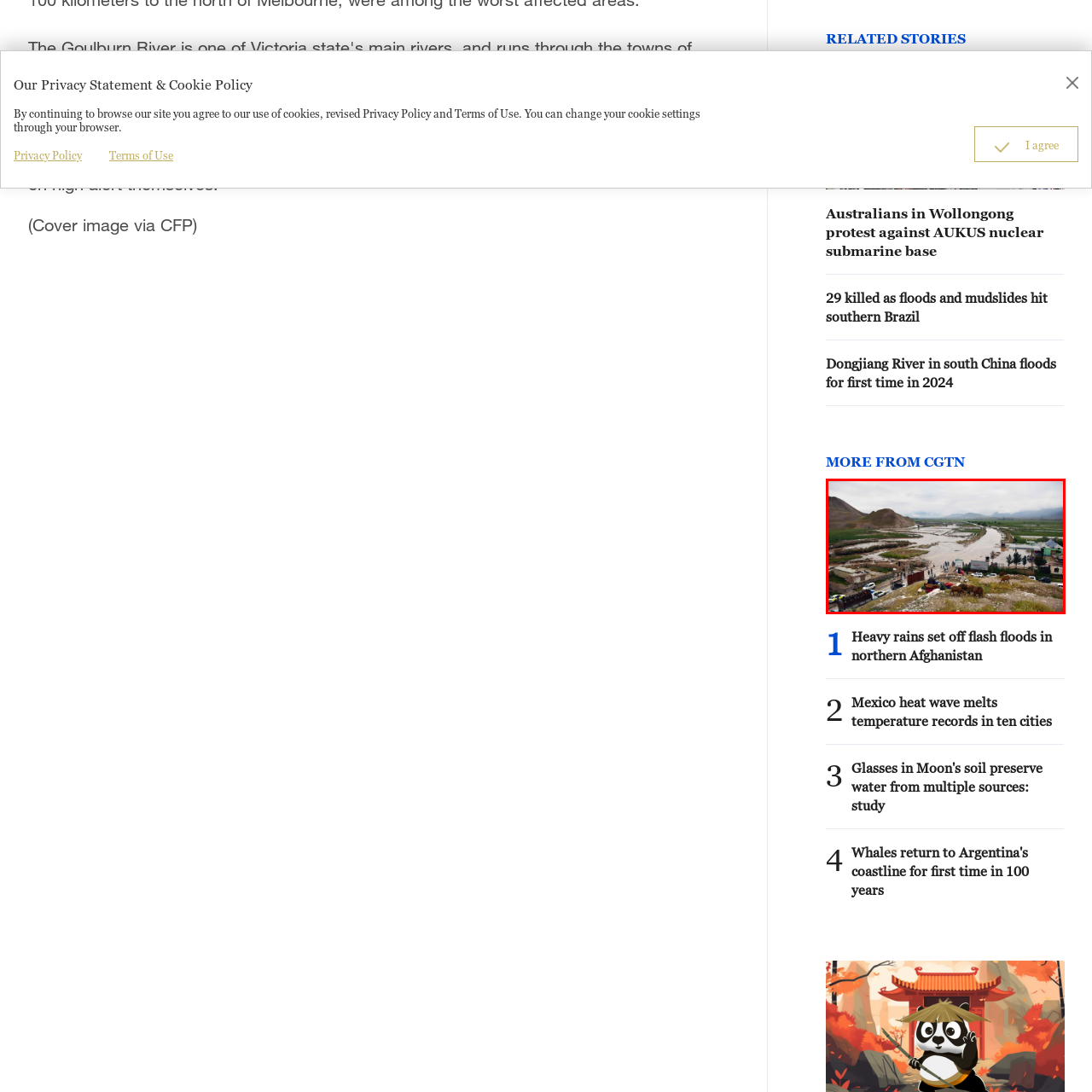Please analyze the elements within the red highlighted area in the image and provide a comprehensive answer to the following question: What is the cause of the flooding in the valley?

The caption states that the image captures the aftermath of flash floods in northern Afghanistan, and that the river is swollen with floodwaters, indicating that the recent heavy rains are the cause of the flooding in the valley.